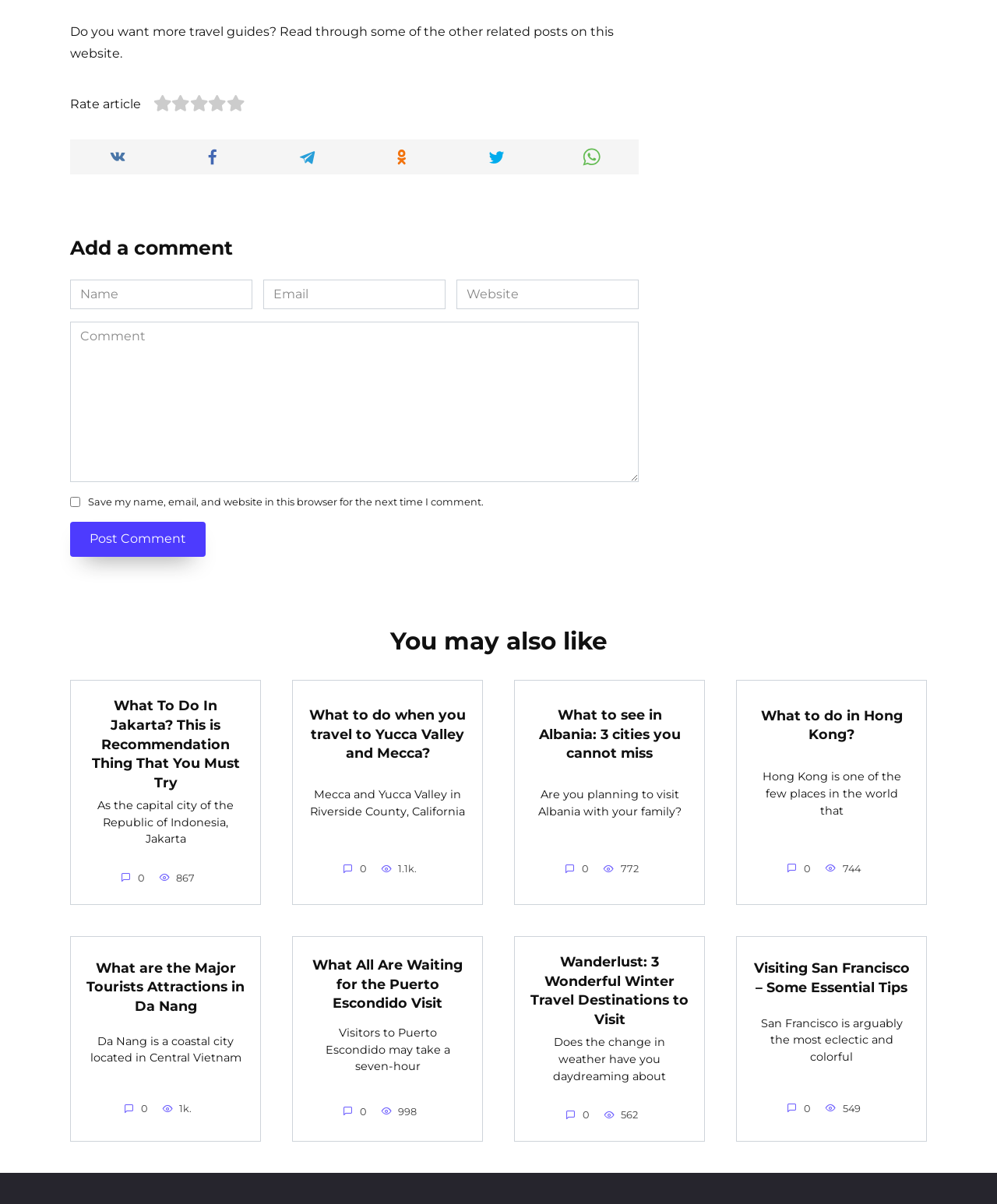Identify the bounding box coordinates of the clickable region necessary to fulfill the following instruction: "Read 'What To Do In Jakarta?'". The bounding box coordinates should be four float numbers between 0 and 1, i.e., [left, top, right, bottom].

[0.092, 0.578, 0.24, 0.657]